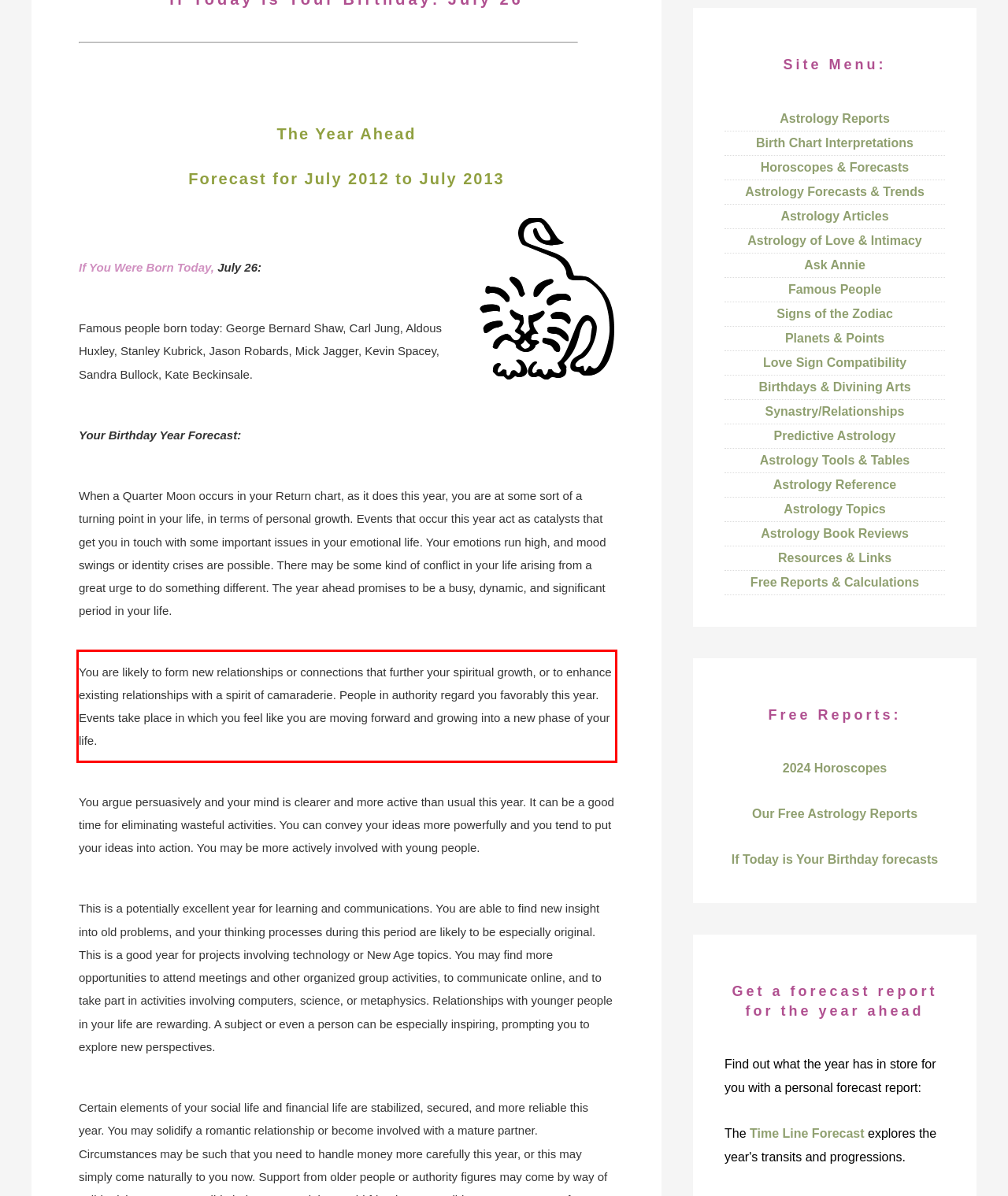Please recognize and transcribe the text located inside the red bounding box in the webpage image.

You are likely to form new relationships or connections that further your spiritual growth, or to enhance existing relationships with a spirit of camaraderie. People in authority regard you favorably this year. Events take place in which you feel like you are moving forward and growing into a new phase of your life.